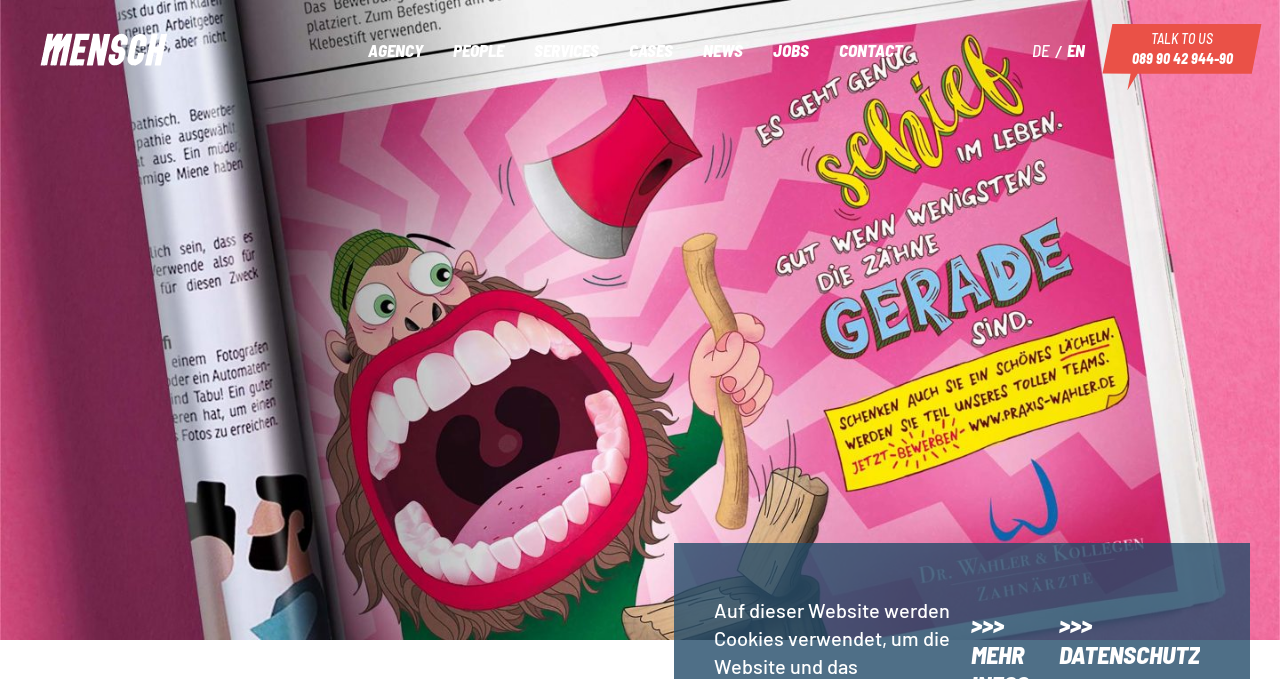Using the details from the image, please elaborate on the following question: What is the call-to-action on the website?

The call-to-action can be found in the bottom-right corner of the webpage, where there is a static text element labeled TALK TO US, encouraging visitors to get in touch with the agency.